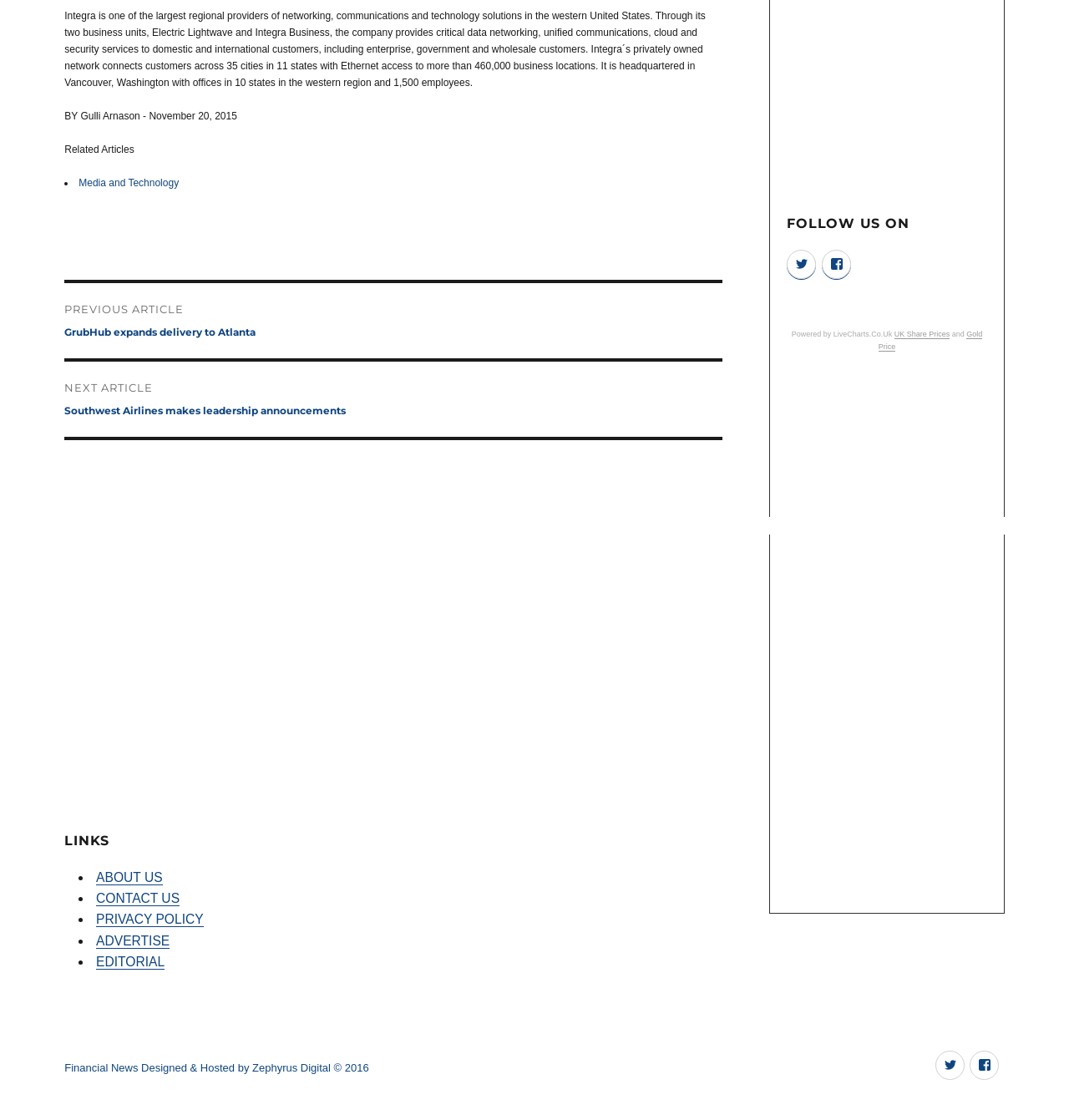Find the UI element described as: "Facebook" and predict its bounding box coordinates. Ensure the coordinates are four float numbers between 0 and 1, [left, top, right, bottom].

[0.769, 0.223, 0.796, 0.249]